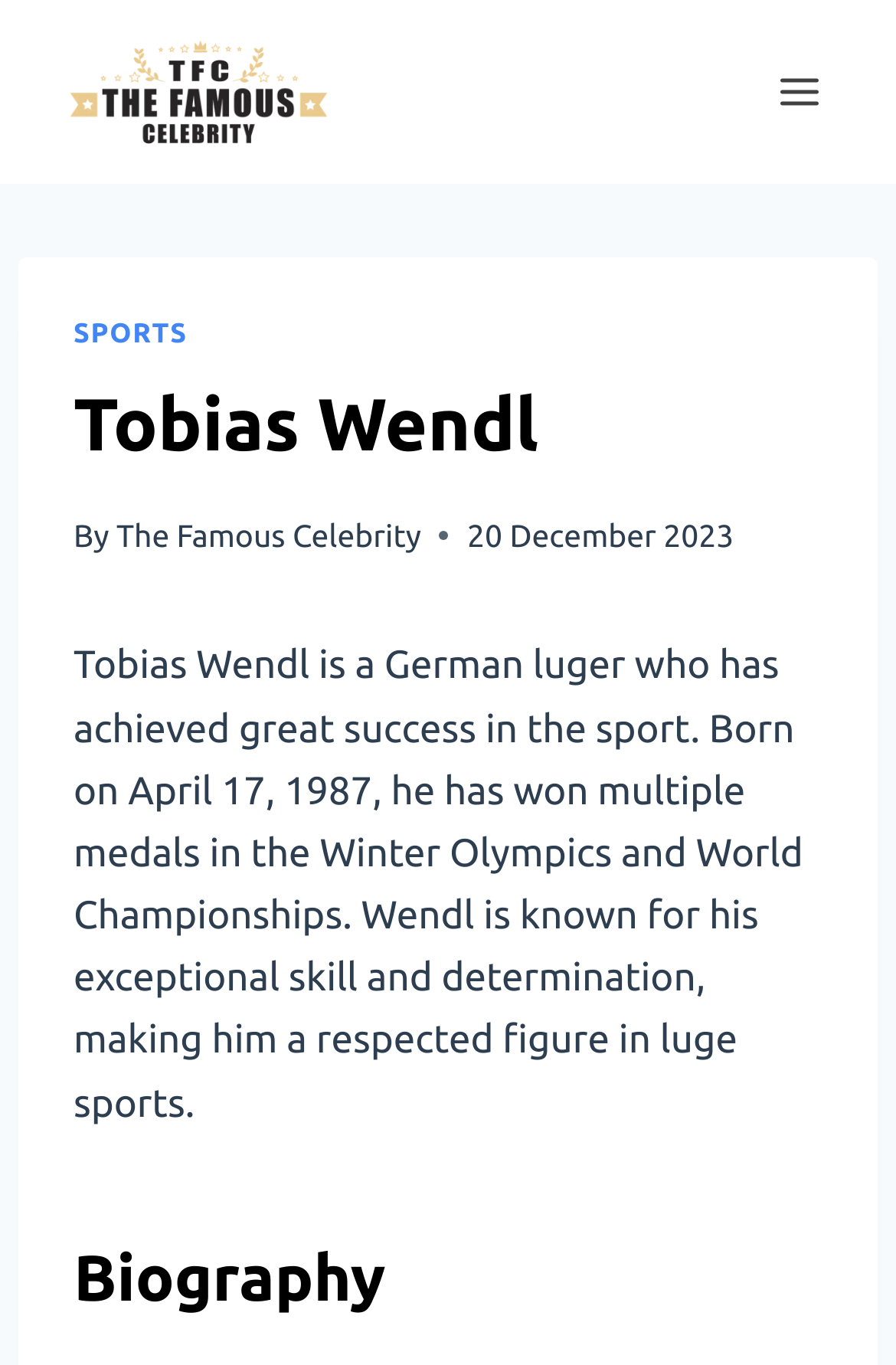Determine the bounding box coordinates in the format (top-left x, top-left y, bottom-right x, bottom-right y). Ensure all values are floating point numbers between 0 and 1. Identify the bounding box of the UI element described by: The Famous Celebrity

[0.13, 0.378, 0.47, 0.405]